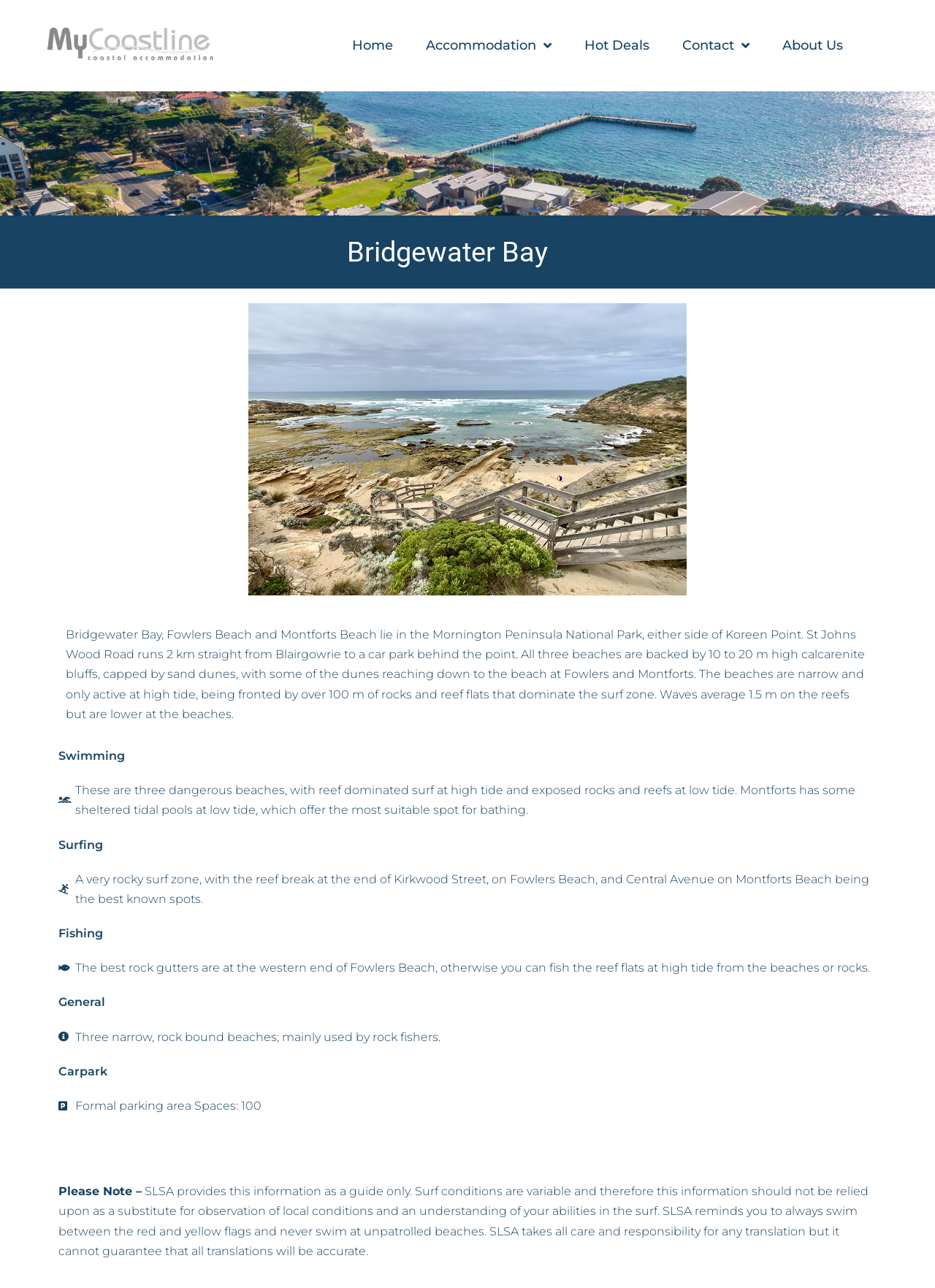Provide a single word or phrase answer to the question: 
How many beaches are mentioned?

Three